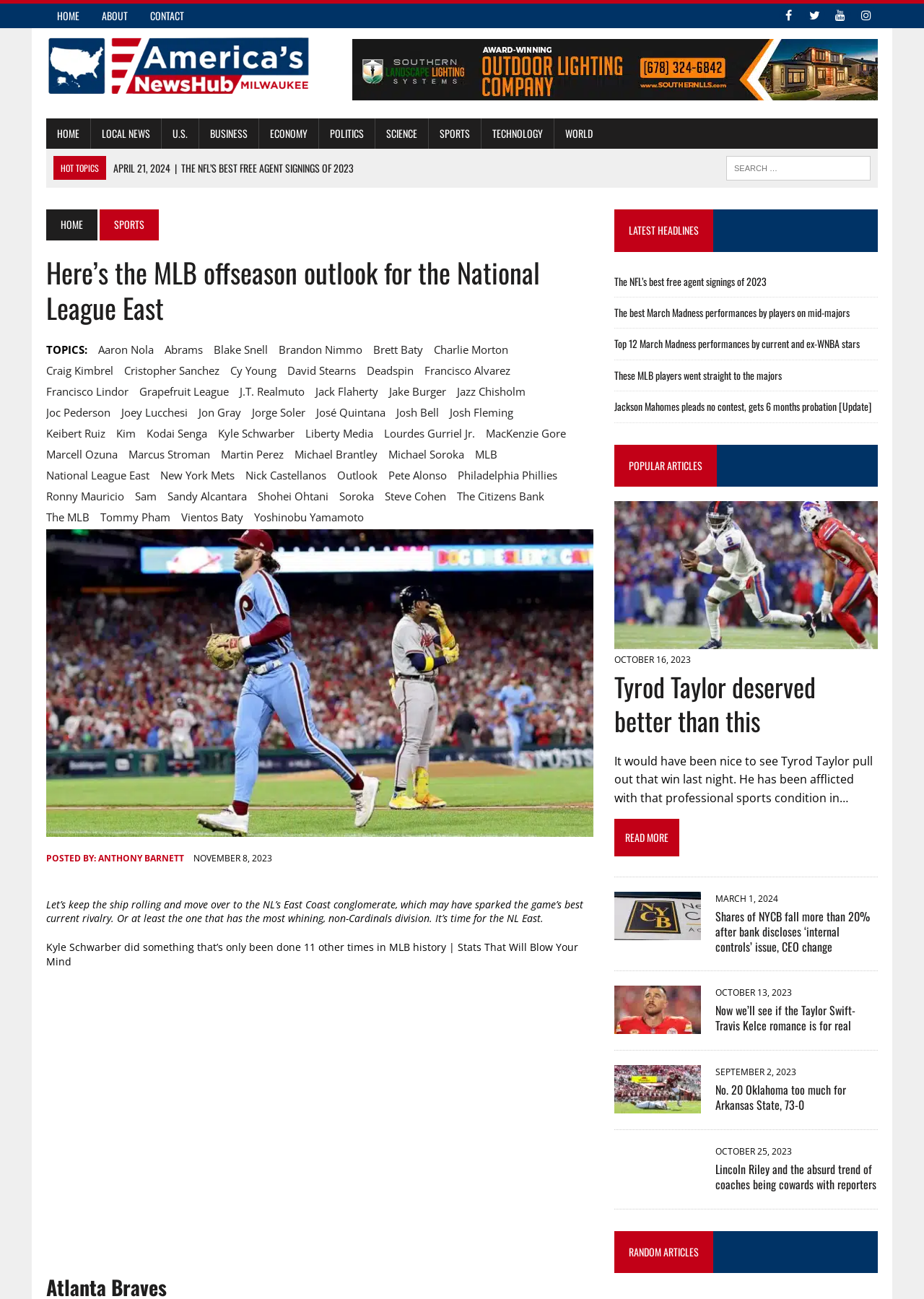What is the topic of the current article?
Relying on the image, give a concise answer in one word or a brief phrase.

MLB offseason outlook for the National League East